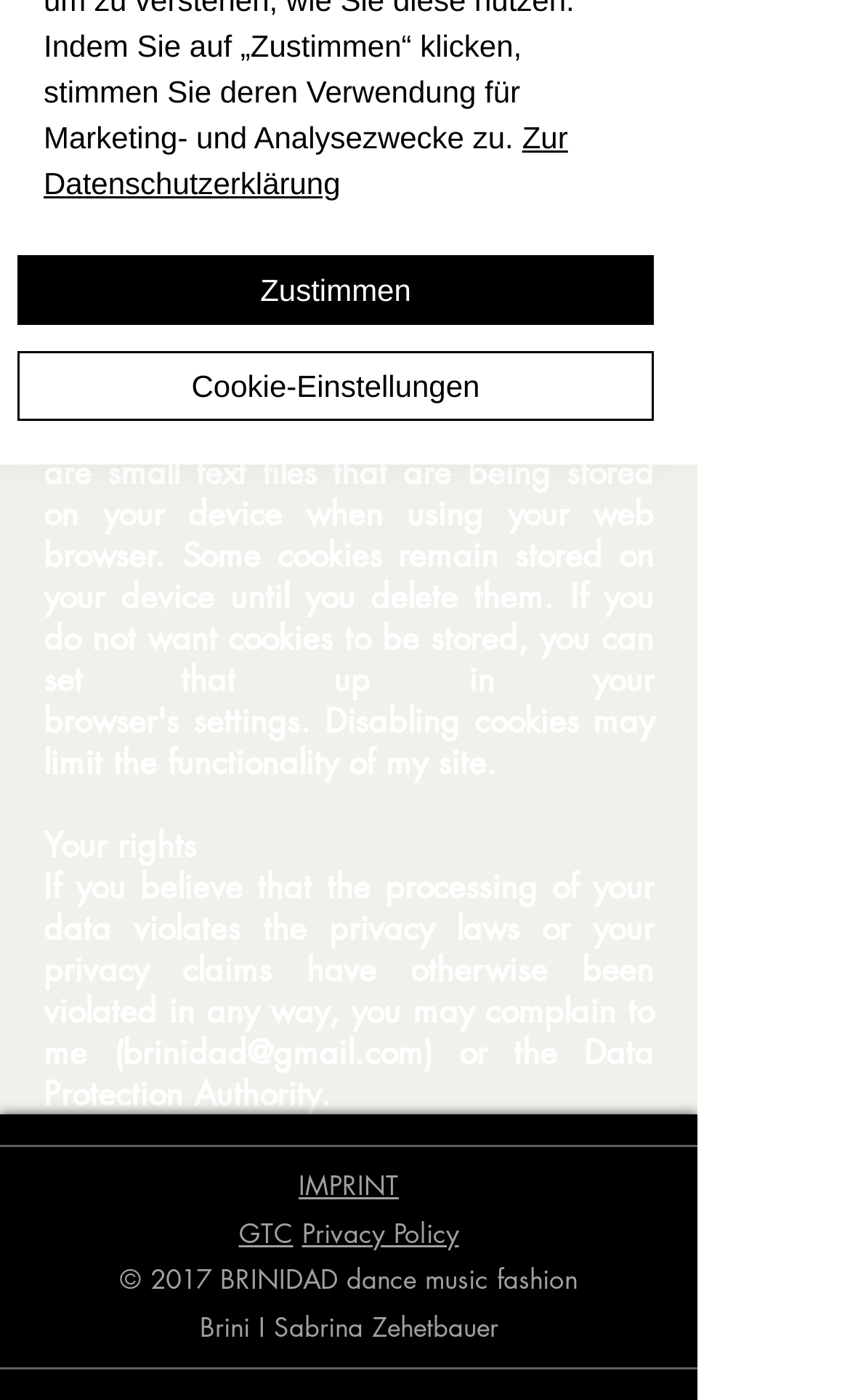Mark the bounding box of the element that matches the following description: "brinidad@gmail.com".

[0.062, 0.087, 0.415, 0.117]